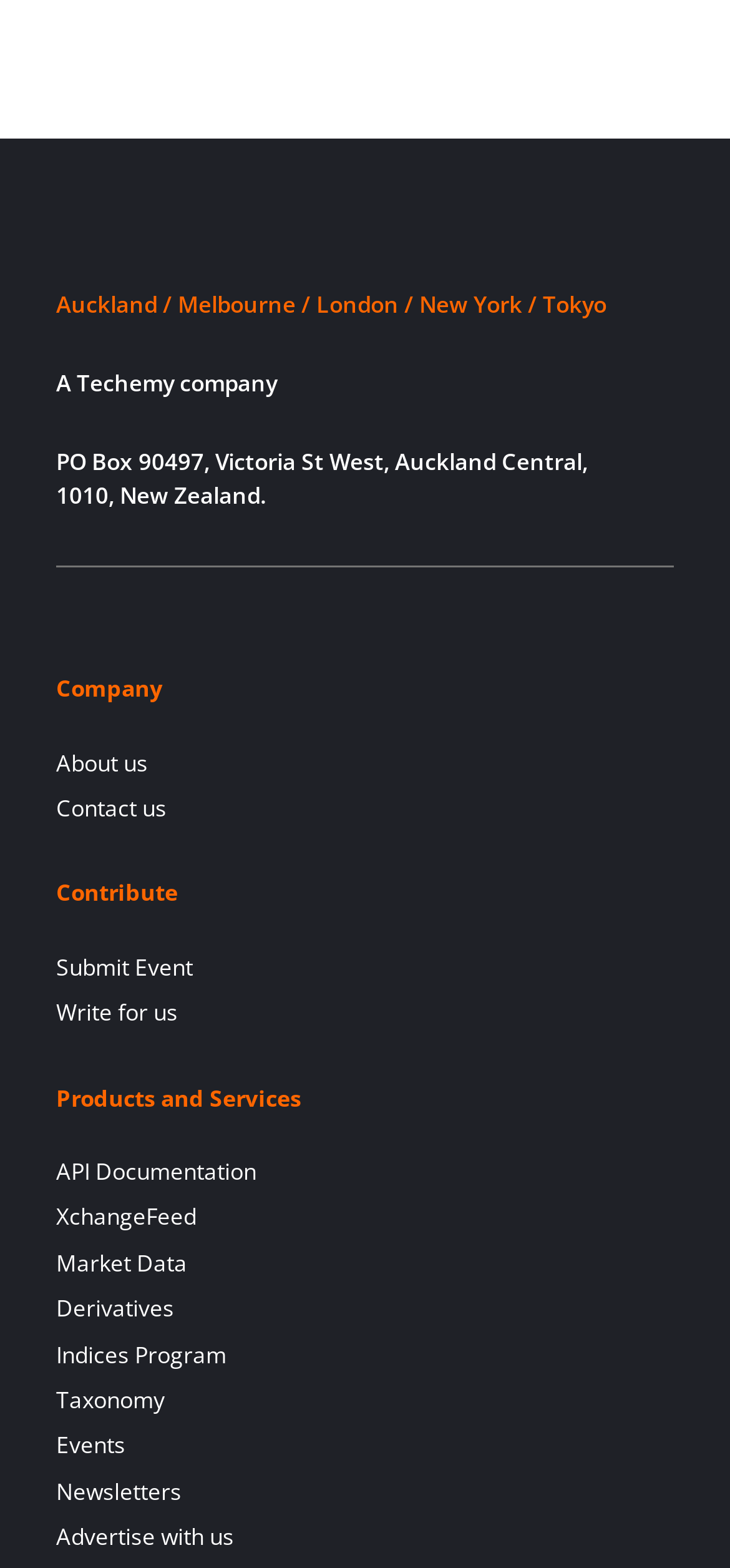What is the location of the company?
Give a single word or phrase answer based on the content of the image.

Auckland, New Zealand